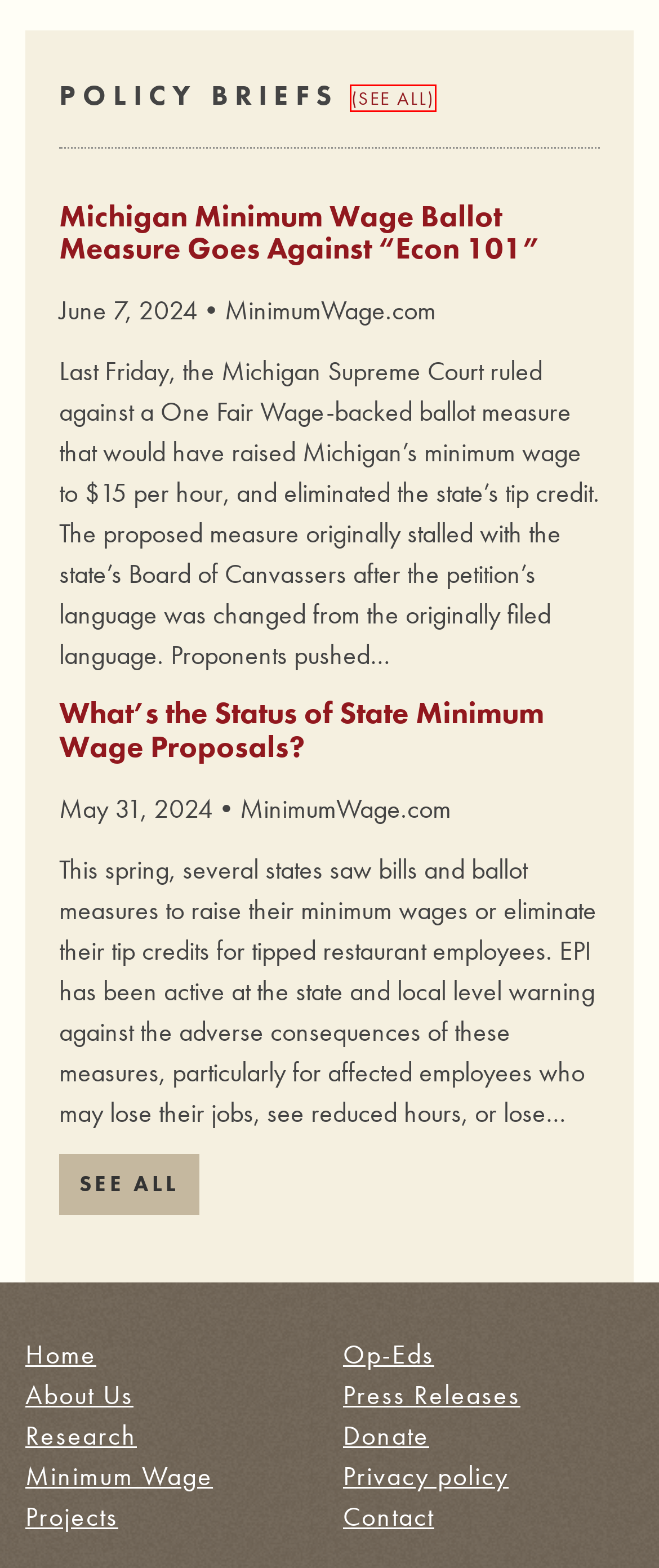Consider the screenshot of a webpage with a red bounding box and select the webpage description that best describes the new page that appears after clicking the element inside the red box. Here are the candidates:
A. Minimum Wage - Employment Policies Institute
B. High Minimum Wage States Home To Most 'Black Spots' - Employment Policies Institute
C. MinimumWage.com
D. What's the Status of State Minimum Wage Proposals? - MinimumWage.com
E. About Us - Employment Policies Institute
F. Contact EPI - Employment Policies Institute
G. Press Releases Archive - Employment Policies Institute
H. Michigan Minimum Wage Ballot Measure Goes Against "Econ 101" - MinimumWage.com

C